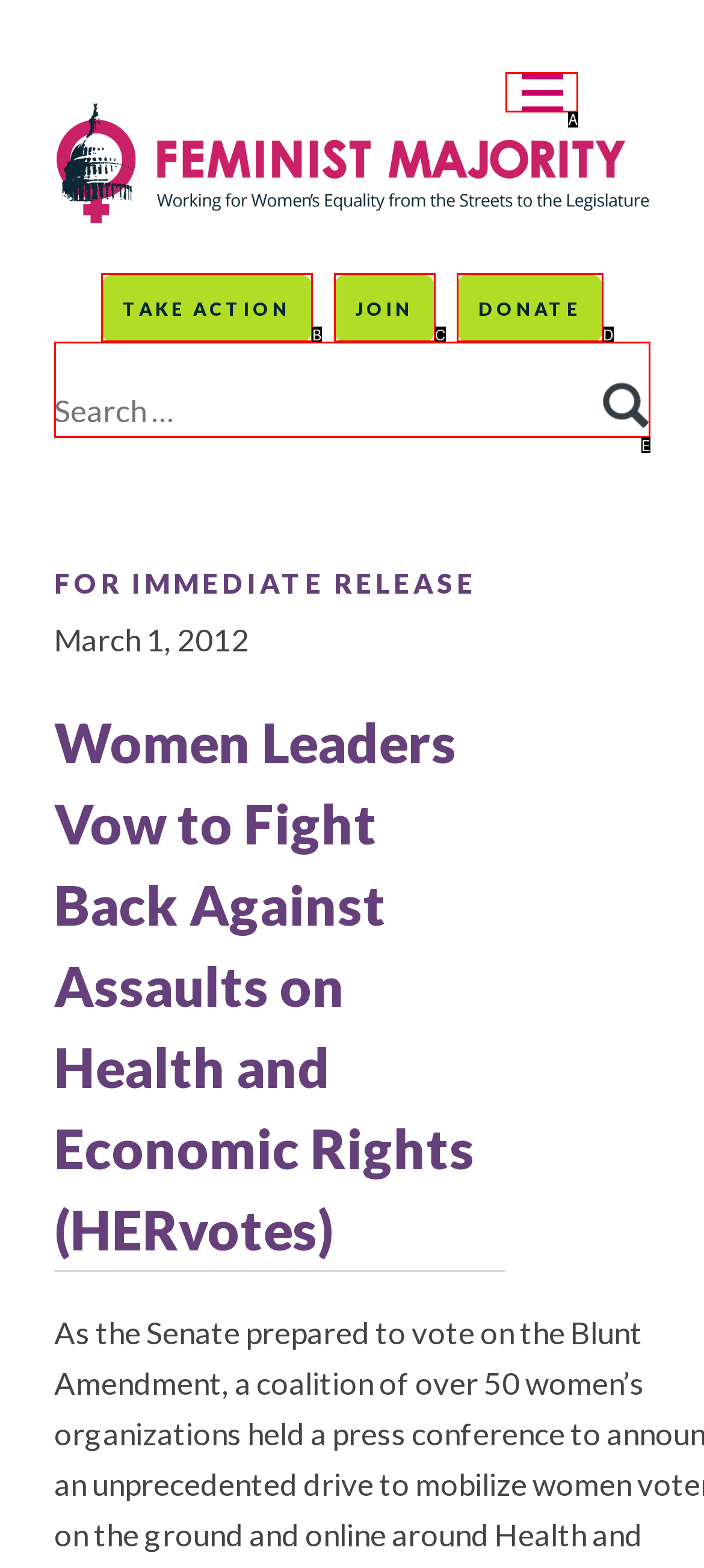Determine the HTML element that best aligns with the description: Menu
Answer with the appropriate letter from the listed options.

A